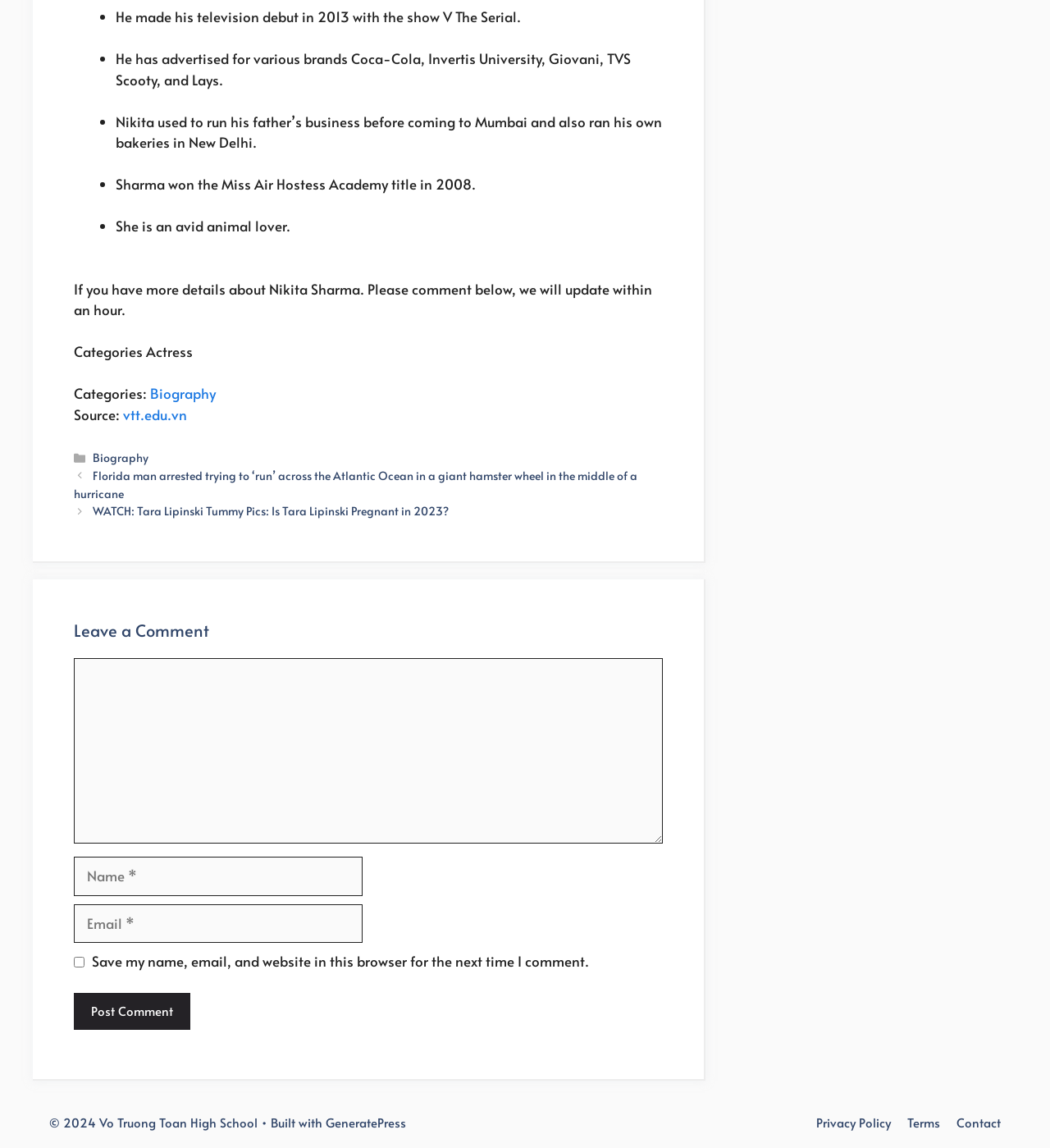What is the name of the school mentioned at the bottom of the webpage?
Relying on the image, give a concise answer in one word or a brief phrase.

Vo Truong Toan High School